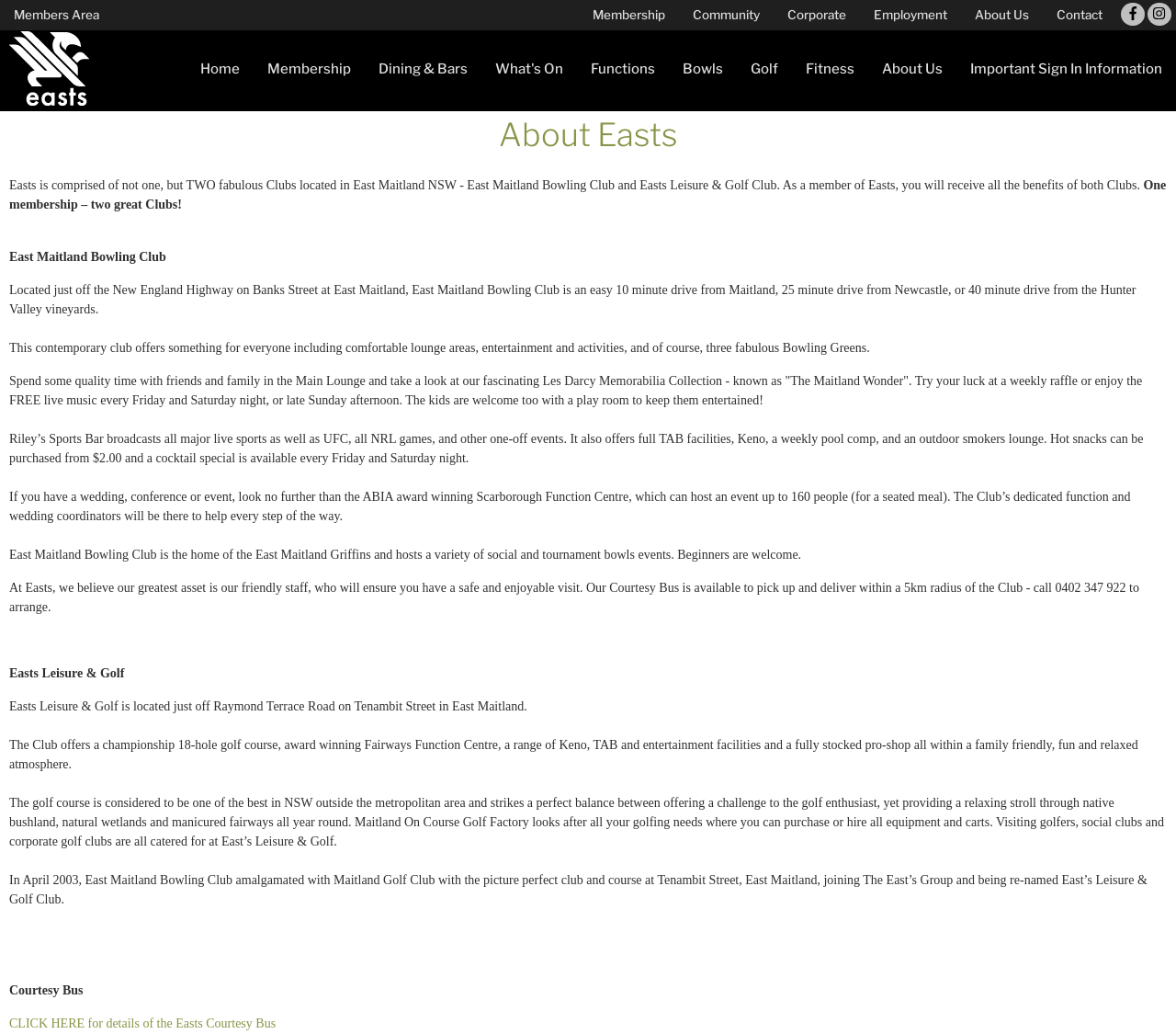Please pinpoint the bounding box coordinates for the region I should click to adhere to this instruction: "Go to About Us page".

[0.817, 0.0, 0.887, 0.029]